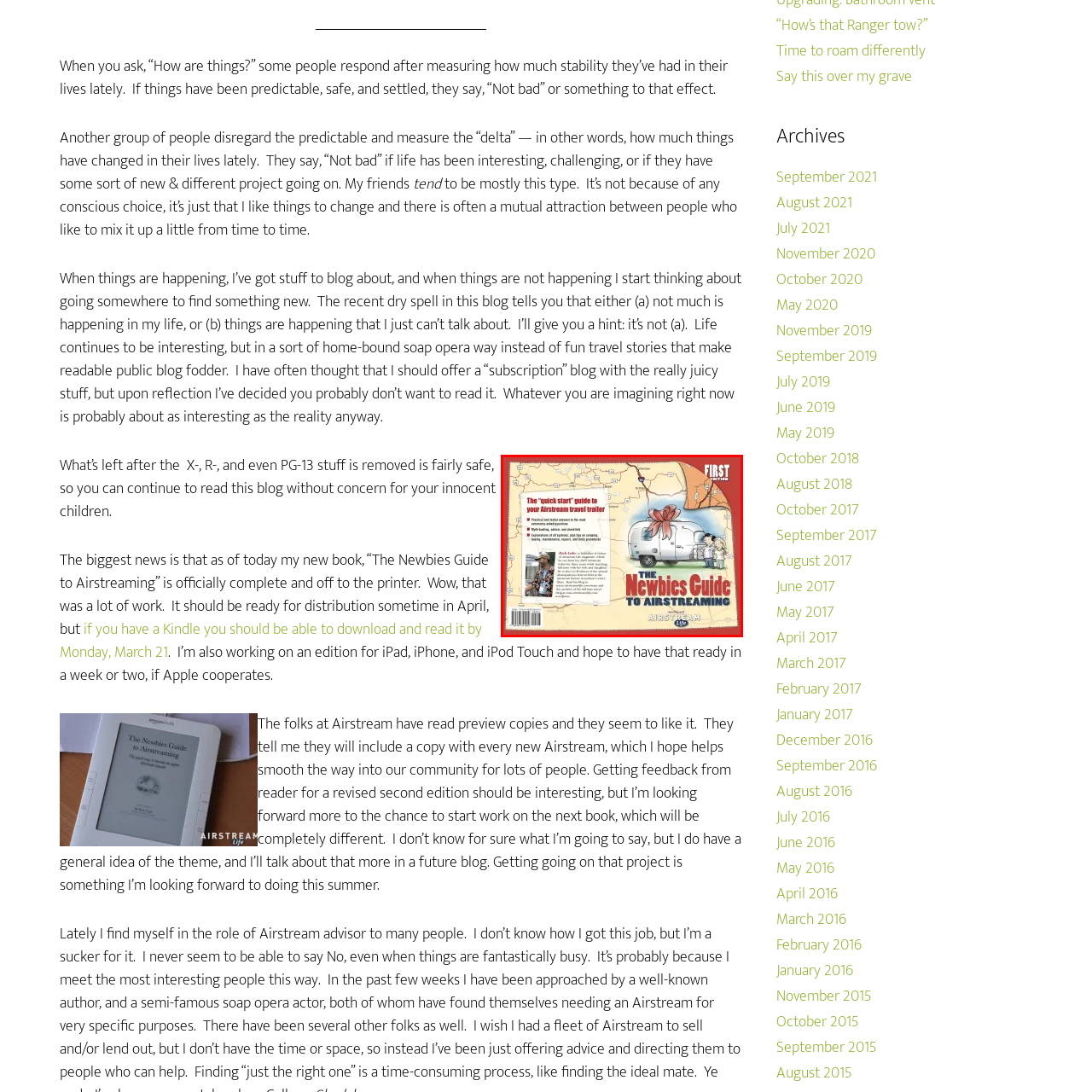Examine the section enclosed by the red box and give a brief answer to the question: What is the tone of the image design?

Exciting and friendly